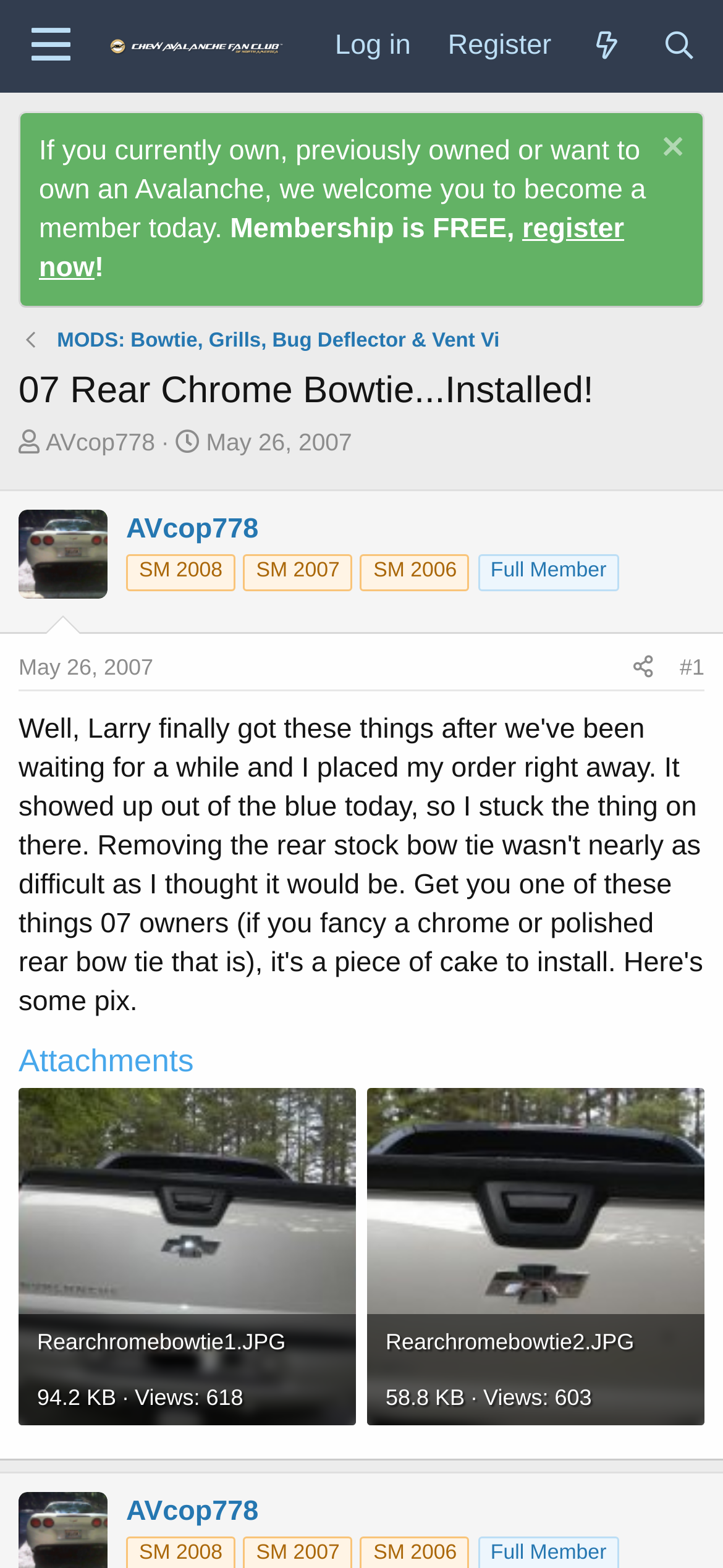Please identify the bounding box coordinates of the element that needs to be clicked to perform the following instruction: "View the thread starter's profile".

[0.063, 0.273, 0.215, 0.291]